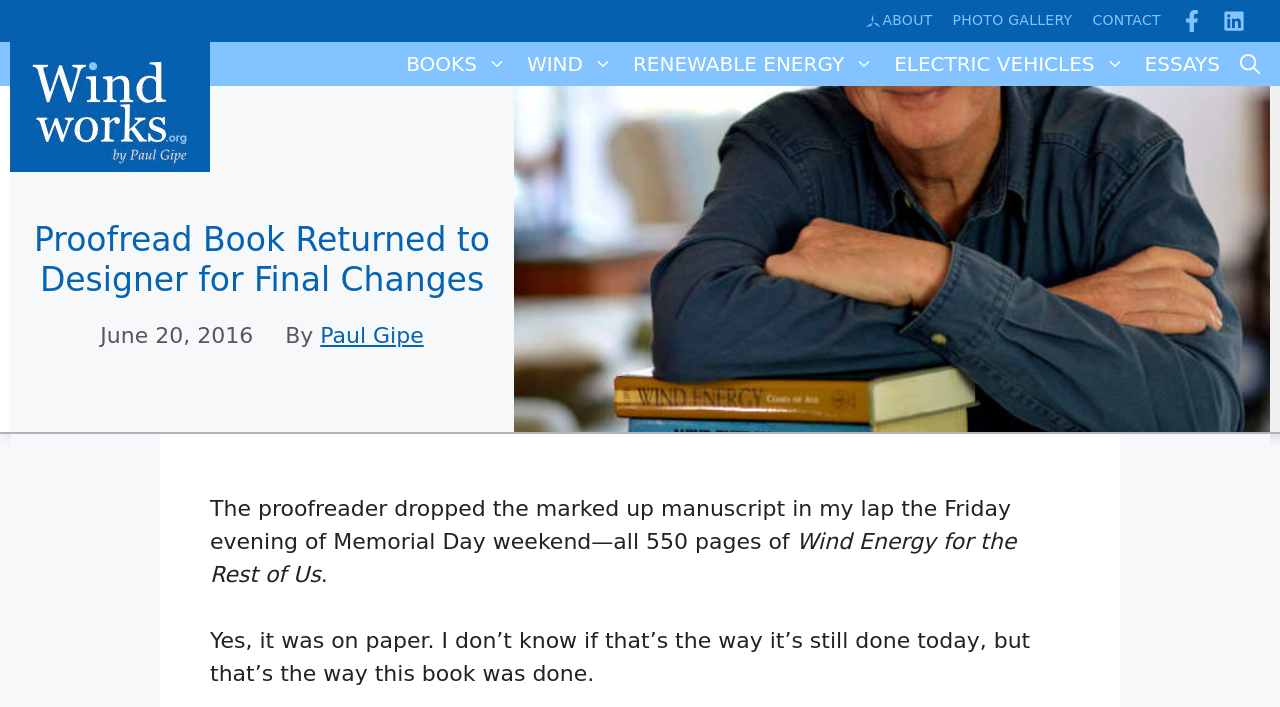Answer this question in one word or a short phrase: How many pages is the manuscript?

550